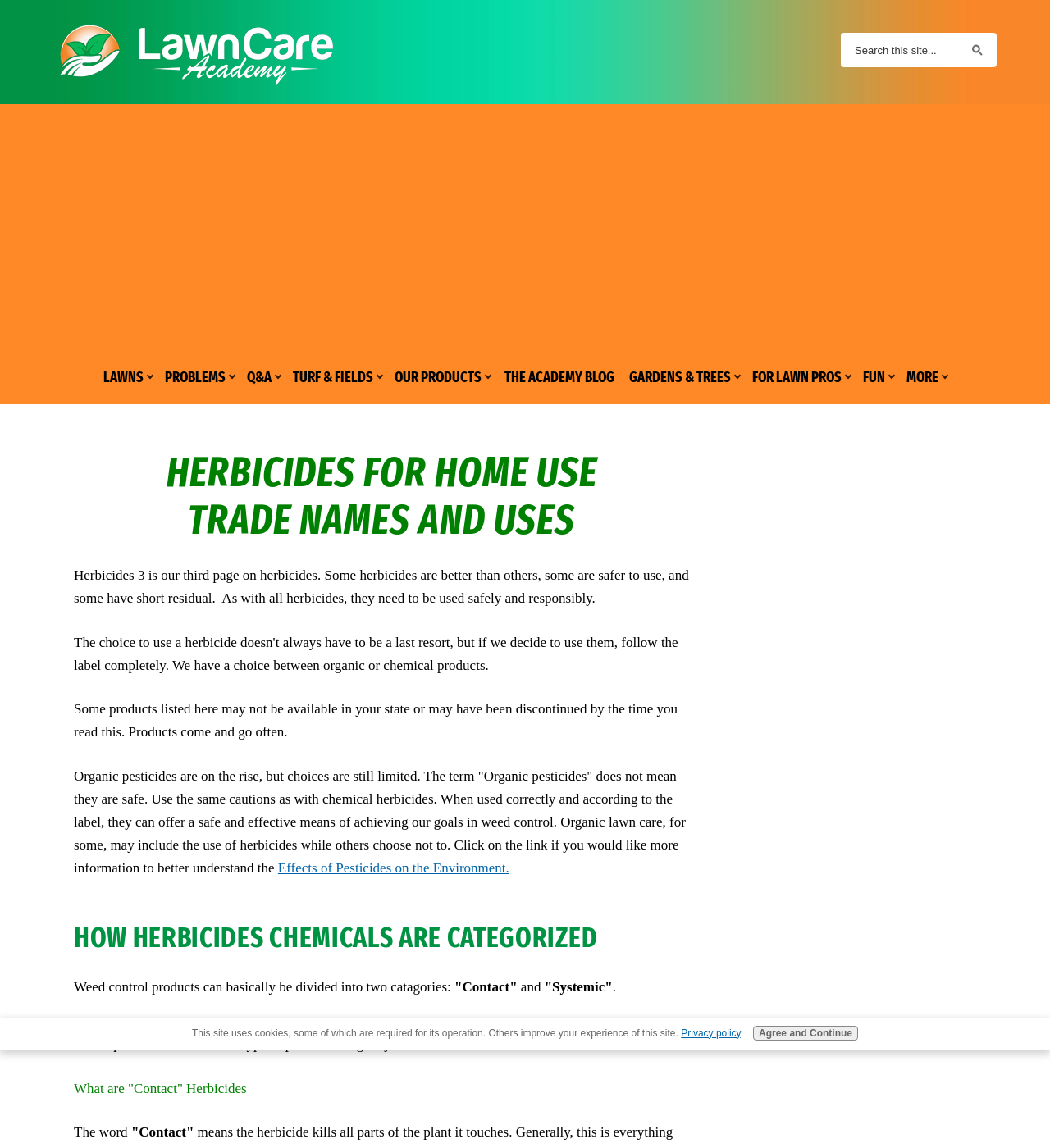Determine the bounding box for the UI element as described: "aria-label="Advertisement" name="aswift_2" title="Advertisement"". The coordinates should be represented as four float numbers between 0 and 1, formatted as [left, top, right, bottom].

[0.031, 0.105, 0.969, 0.305]